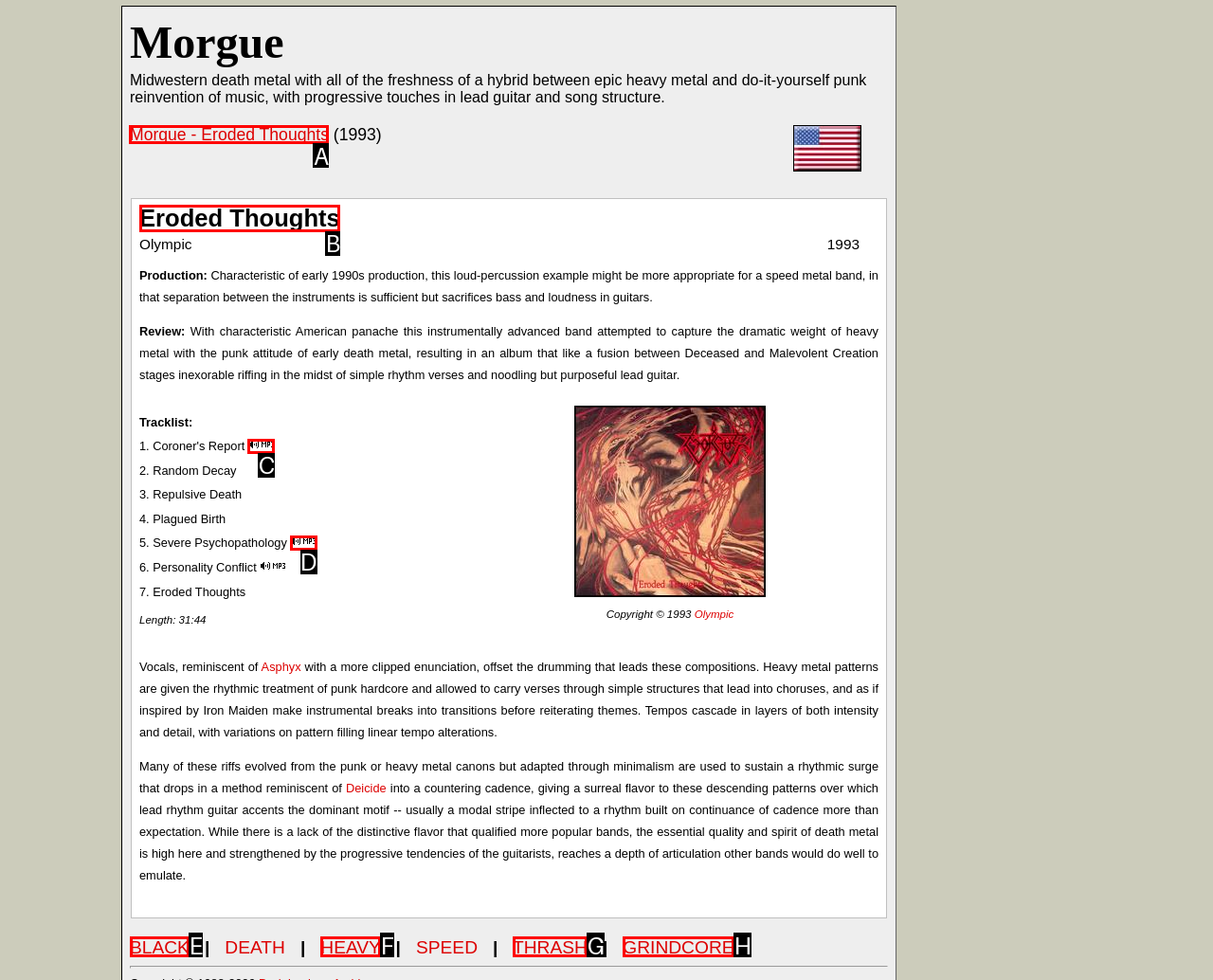Determine the letter of the element you should click to carry out the task: Read more local stories
Answer with the letter from the given choices.

None